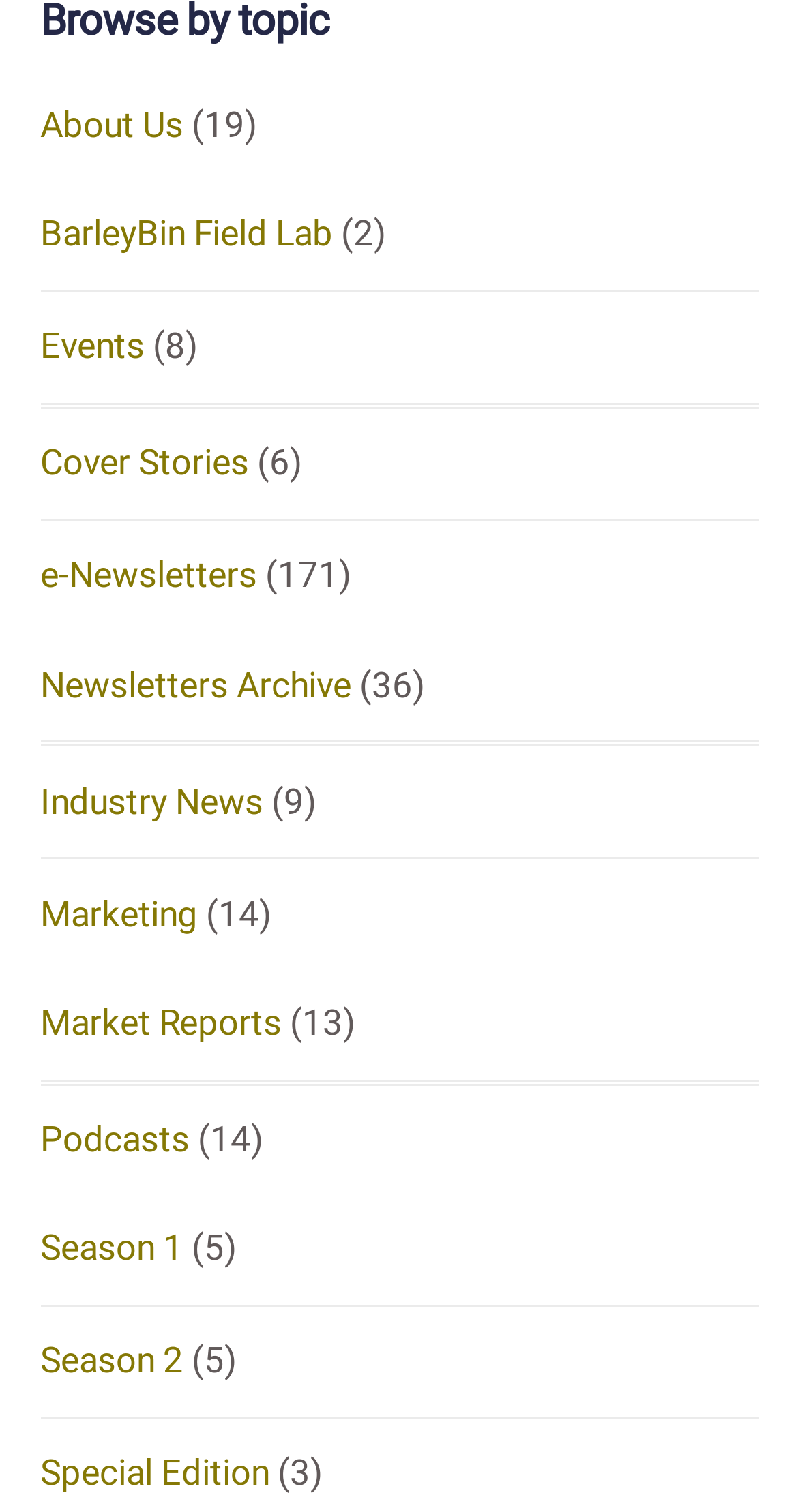Identify the bounding box coordinates of the clickable region necessary to fulfill the following instruction: "visit BarleyBin Field Lab". The bounding box coordinates should be four float numbers between 0 and 1, i.e., [left, top, right, bottom].

[0.05, 0.141, 0.417, 0.168]